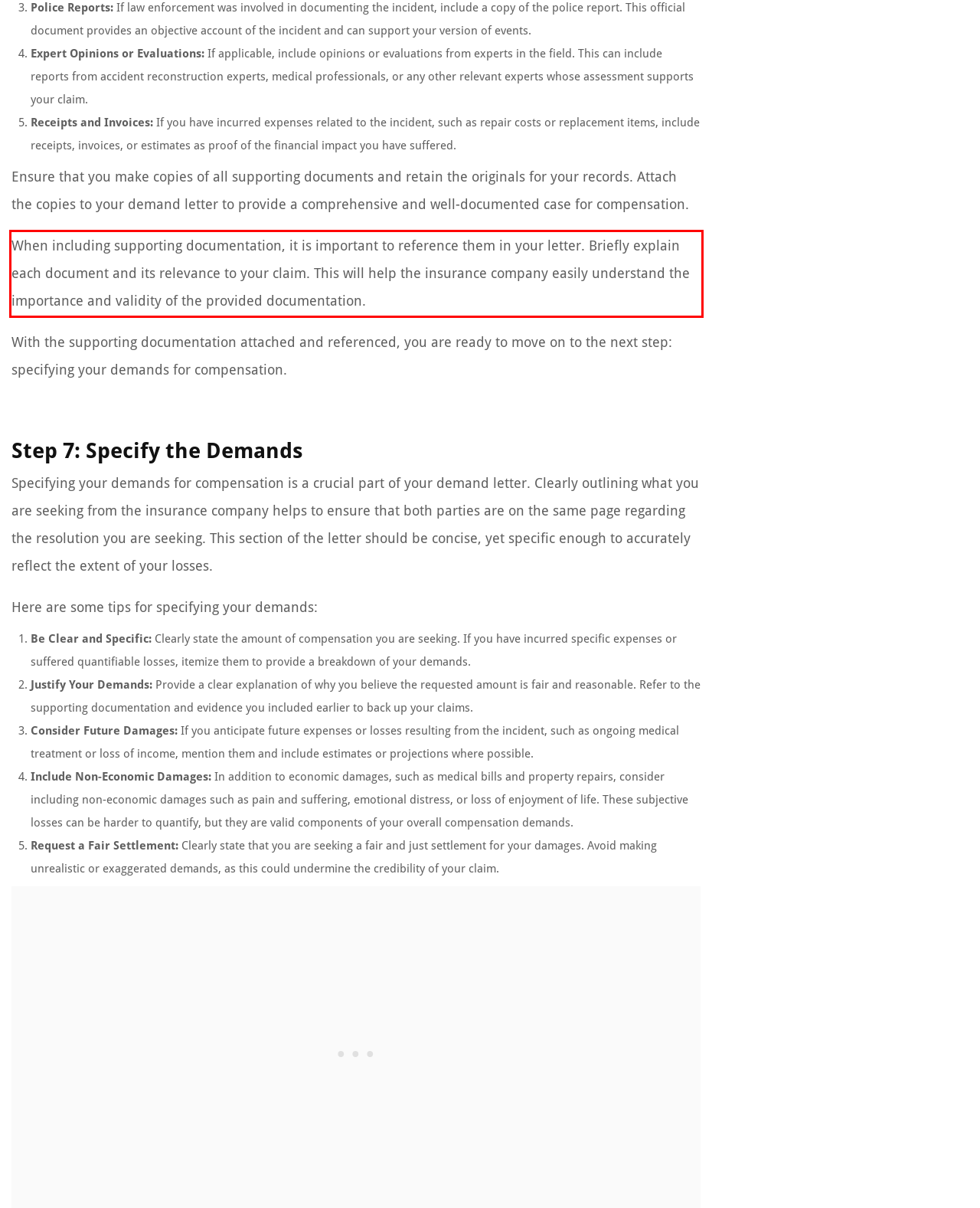With the provided screenshot of a webpage, locate the red bounding box and perform OCR to extract the text content inside it.

When including supporting documentation, it is important to reference them in your letter. Briefly explain each document and its relevance to your claim. This will help the insurance company easily understand the importance and validity of the provided documentation.